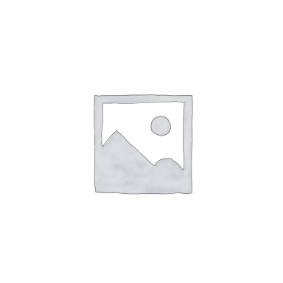Formulate a detailed description of the image content.

The image serves as a placeholder, typically used to indicate where an image of a product would be displayed on an e-commerce webpage. It's part of the layout for the "RELATED PRODUCTS" section of the Ainak Store website, which highlights various eyewear options. This store emphasizes the latest trends in eyewear fashion, encouraging visitors to check out their social media for high-resolution pictures of their products. The placeholder suggests that there are additional items available, showcasing the variety of eyewear styles offered by the store.